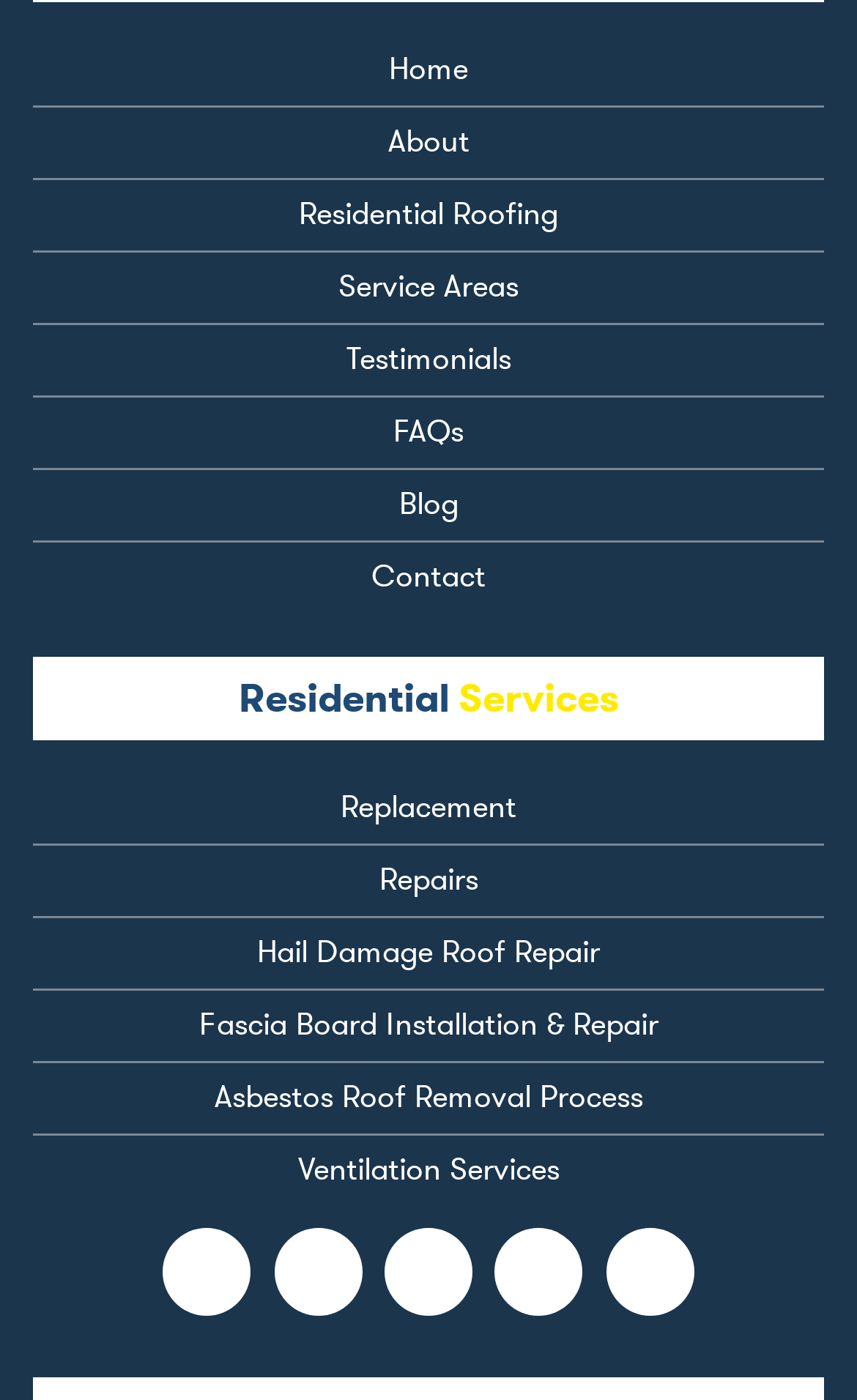Please identify the bounding box coordinates of the region to click in order to complete the given instruction: "learn about residential roofing services". The coordinates should be four float numbers between 0 and 1, i.e., [left, top, right, bottom].

[0.349, 0.14, 0.651, 0.167]